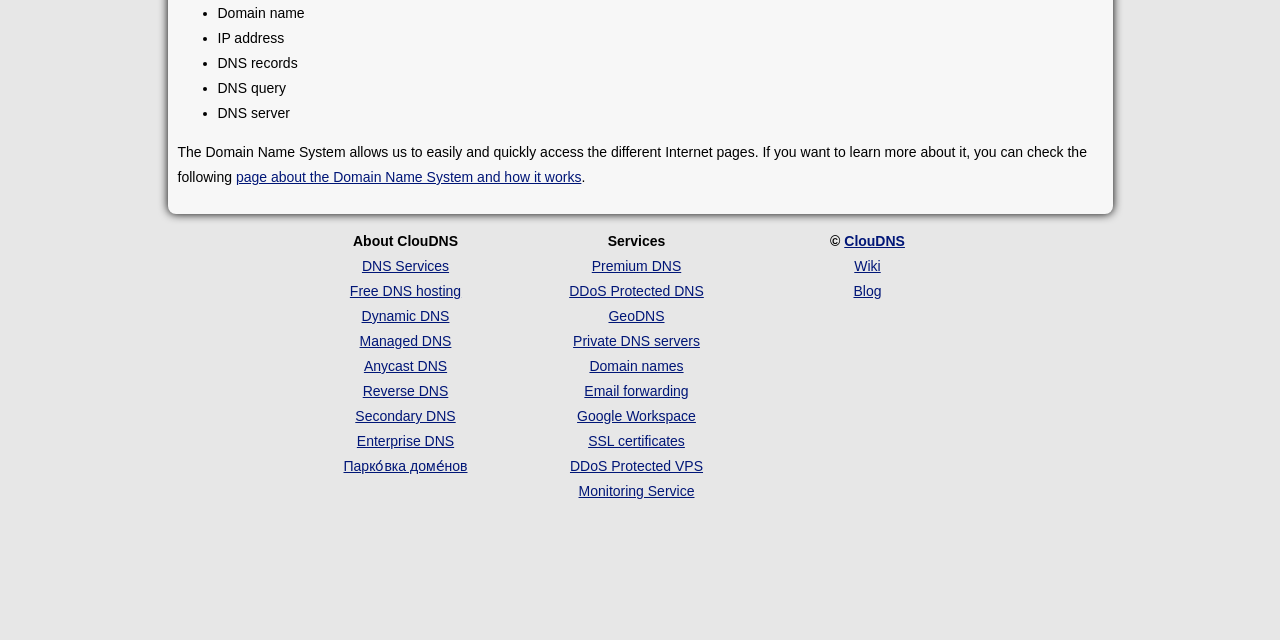Provide the bounding box coordinates in the format (top-left x, top-left y, bottom-right x, bottom-right y). All values are floating point numbers between 0 and 1. Determine the bounding box coordinate of the UI element described as: Free DNS hosting

[0.273, 0.442, 0.36, 0.467]